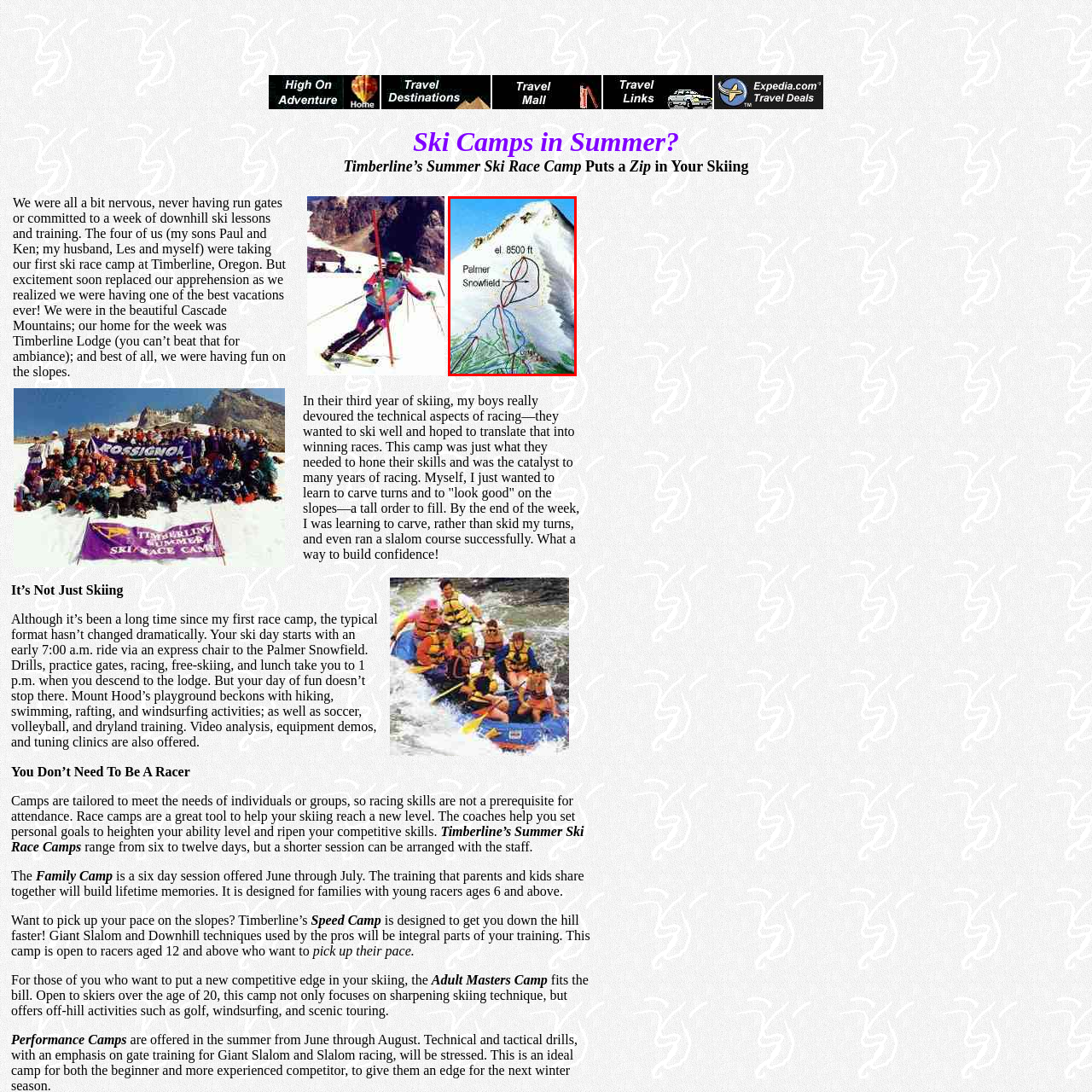Observe the image enclosed by the red rectangle, What type of activities does the map cater to?
 Give a single word or phrase as your answer.

Skiing and snowboarding